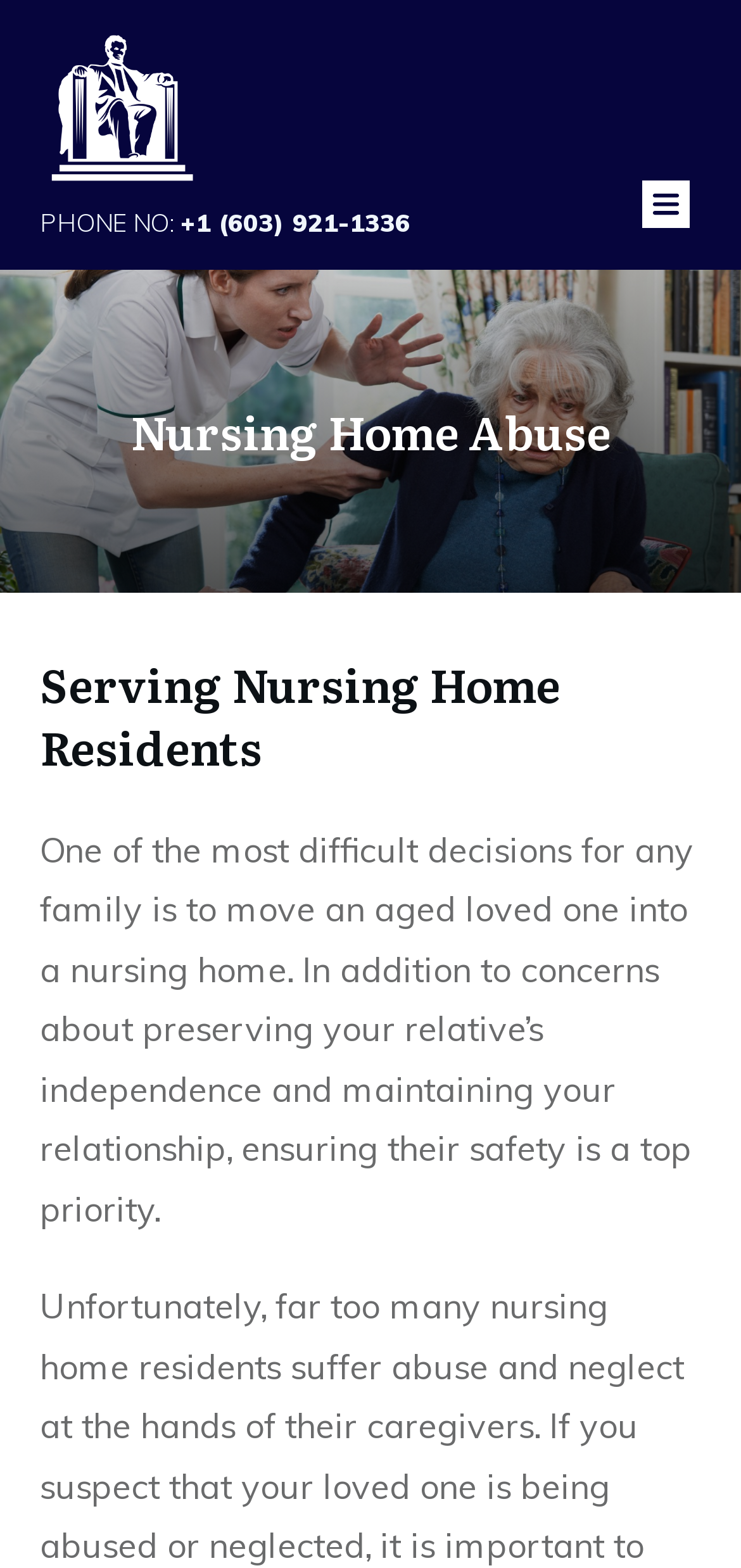Please answer the following question using a single word or phrase: 
What is the concern of families when moving a loved one into a nursing home?

ensuring their safety